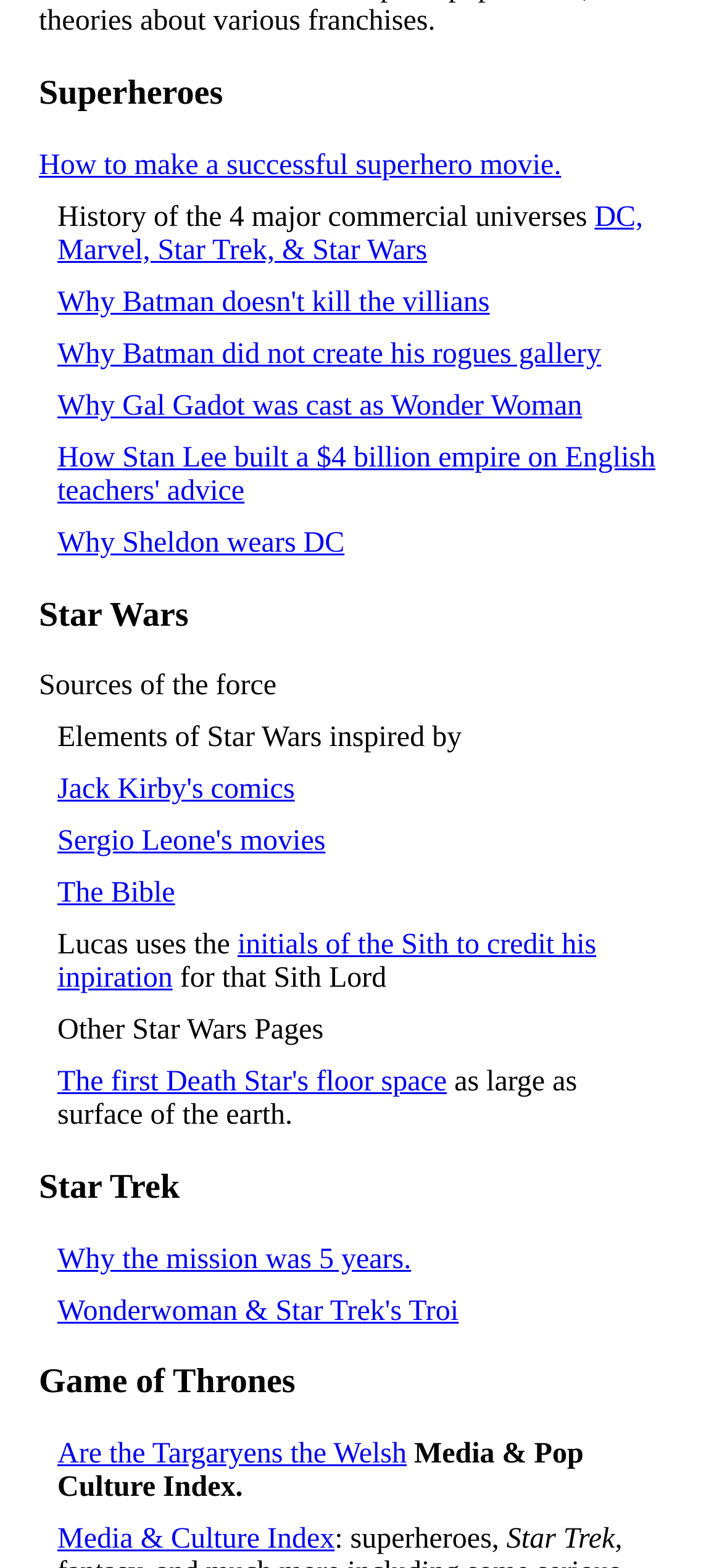What is the inspiration for Star Wars?
Based on the image, provide your answer in one word or phrase.

Jack Kirby's comics, Sergio Leone's movies, The Bible